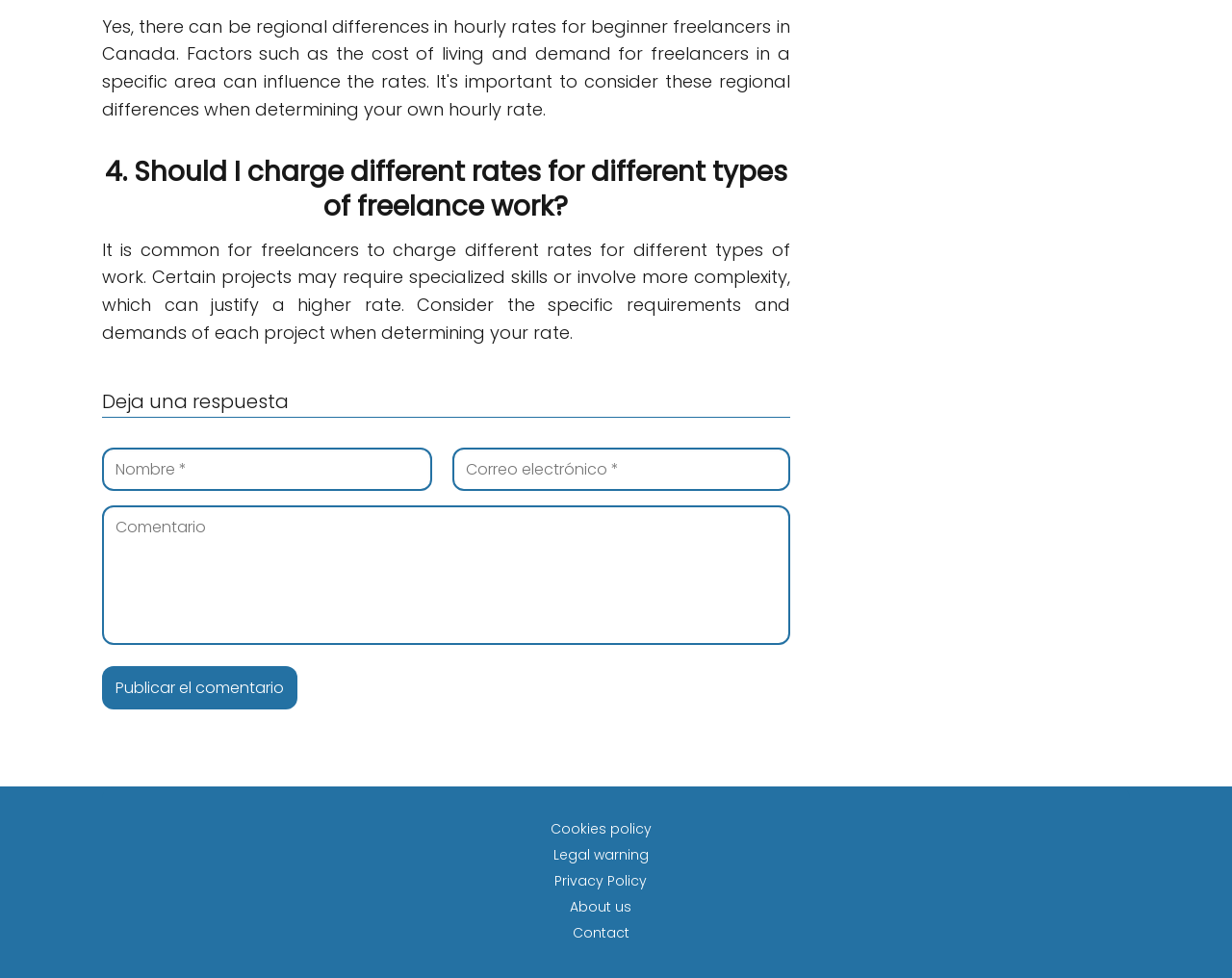Please identify the bounding box coordinates of where to click in order to follow the instruction: "Click the SERVICES link".

None